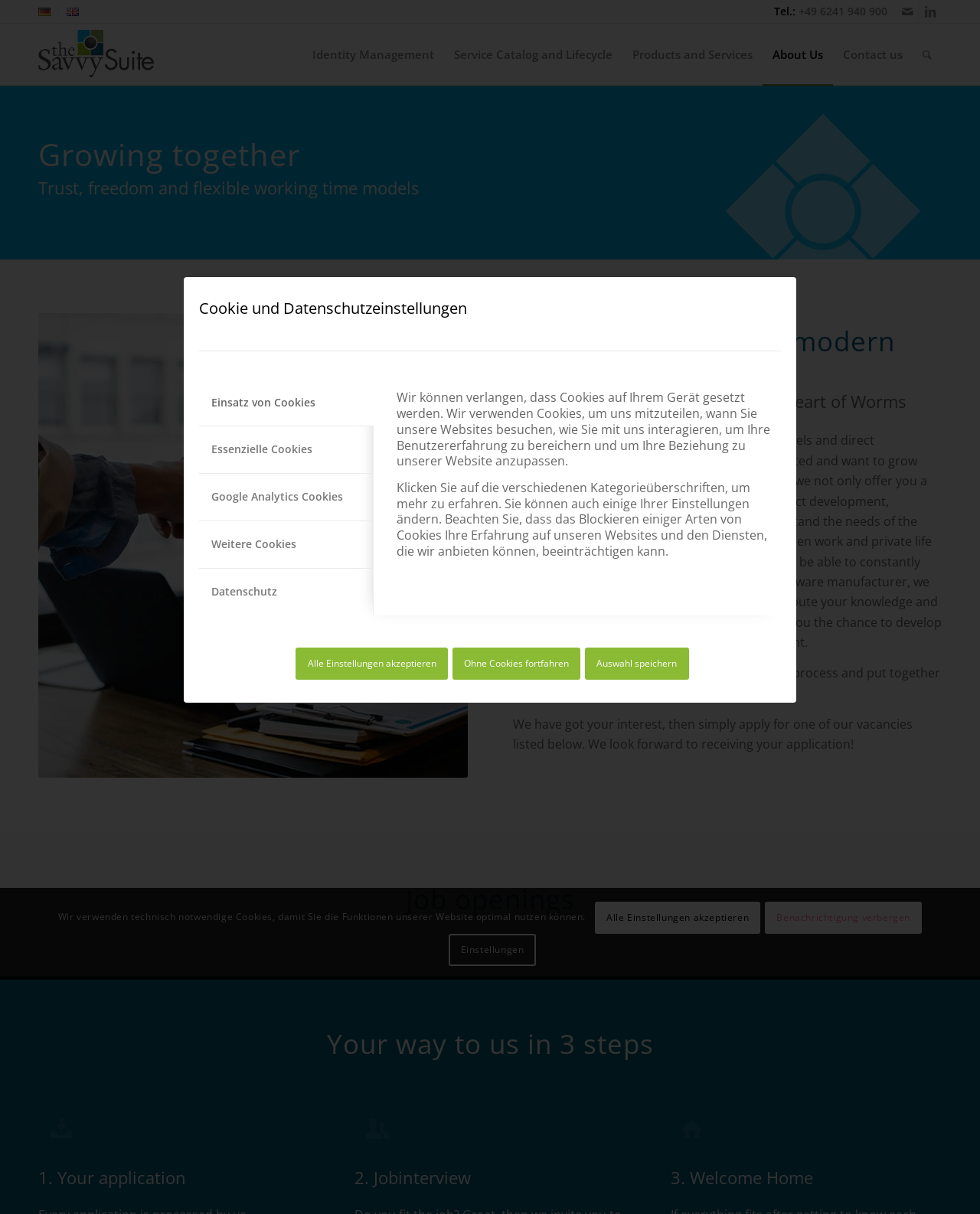What is the phone number?
Carefully analyze the image and provide a thorough answer to the question.

The phone number can be found in the top-right corner of the webpage, next to the 'Tel:' label.